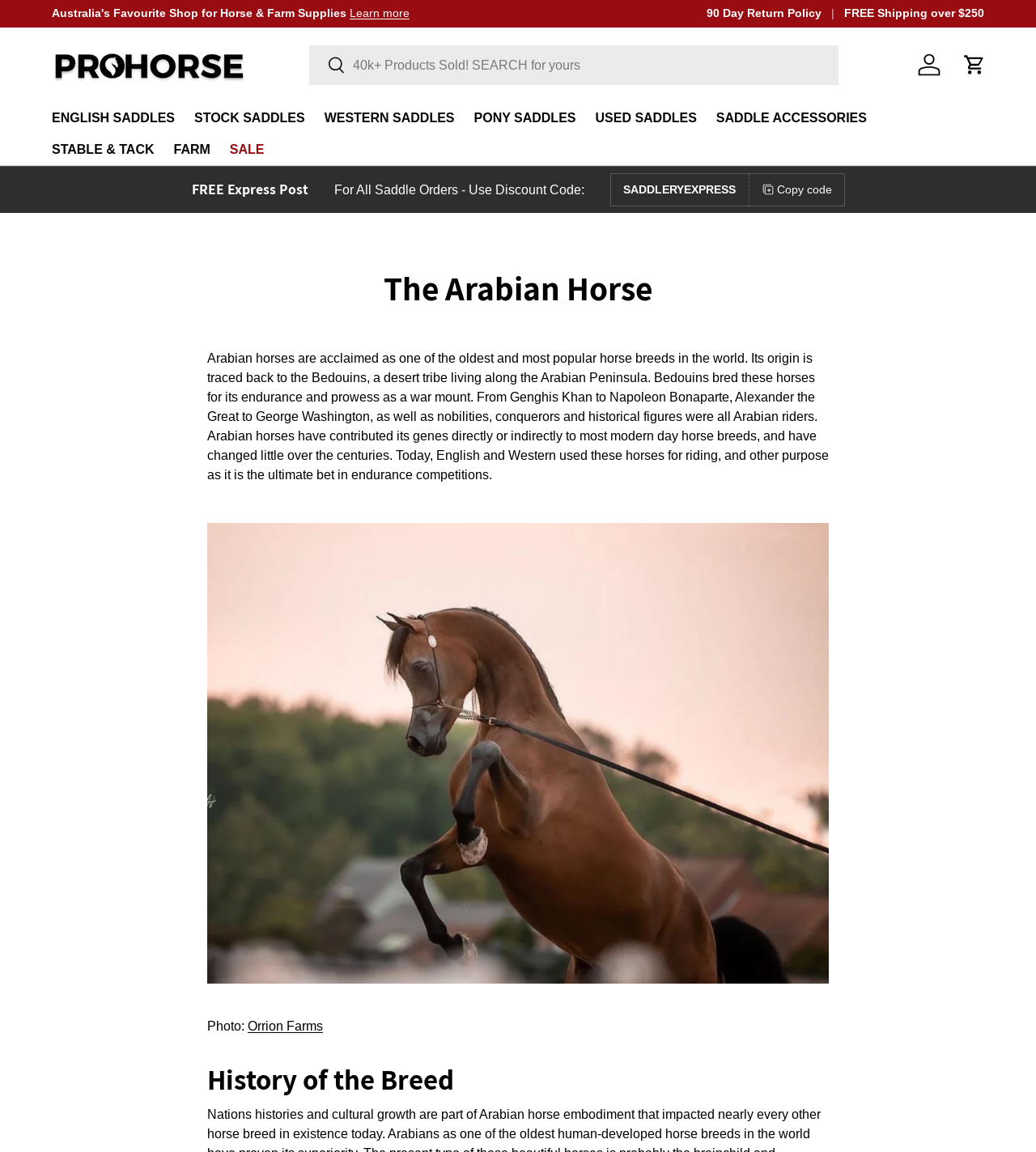Determine the bounding box coordinates of the clickable area required to perform the following instruction: "Copy the discount code". The coordinates should be represented as four float numbers between 0 and 1: [left, top, right, bottom].

[0.722, 0.15, 0.815, 0.179]